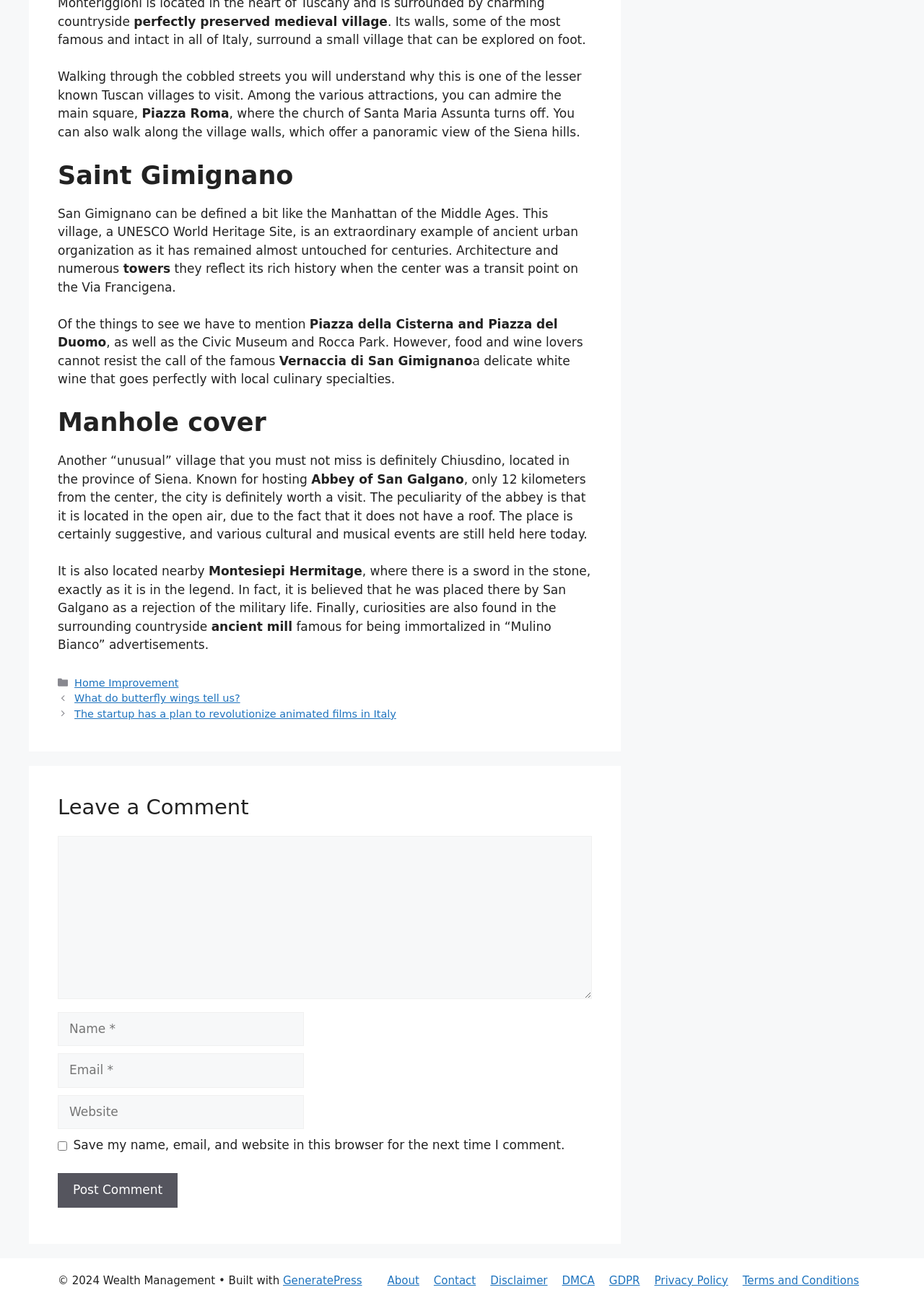Find the bounding box coordinates of the element you need to click on to perform this action: 'Click the 'About' link'. The coordinates should be represented by four float values between 0 and 1, in the format [left, top, right, bottom].

[0.419, 0.978, 0.454, 0.988]